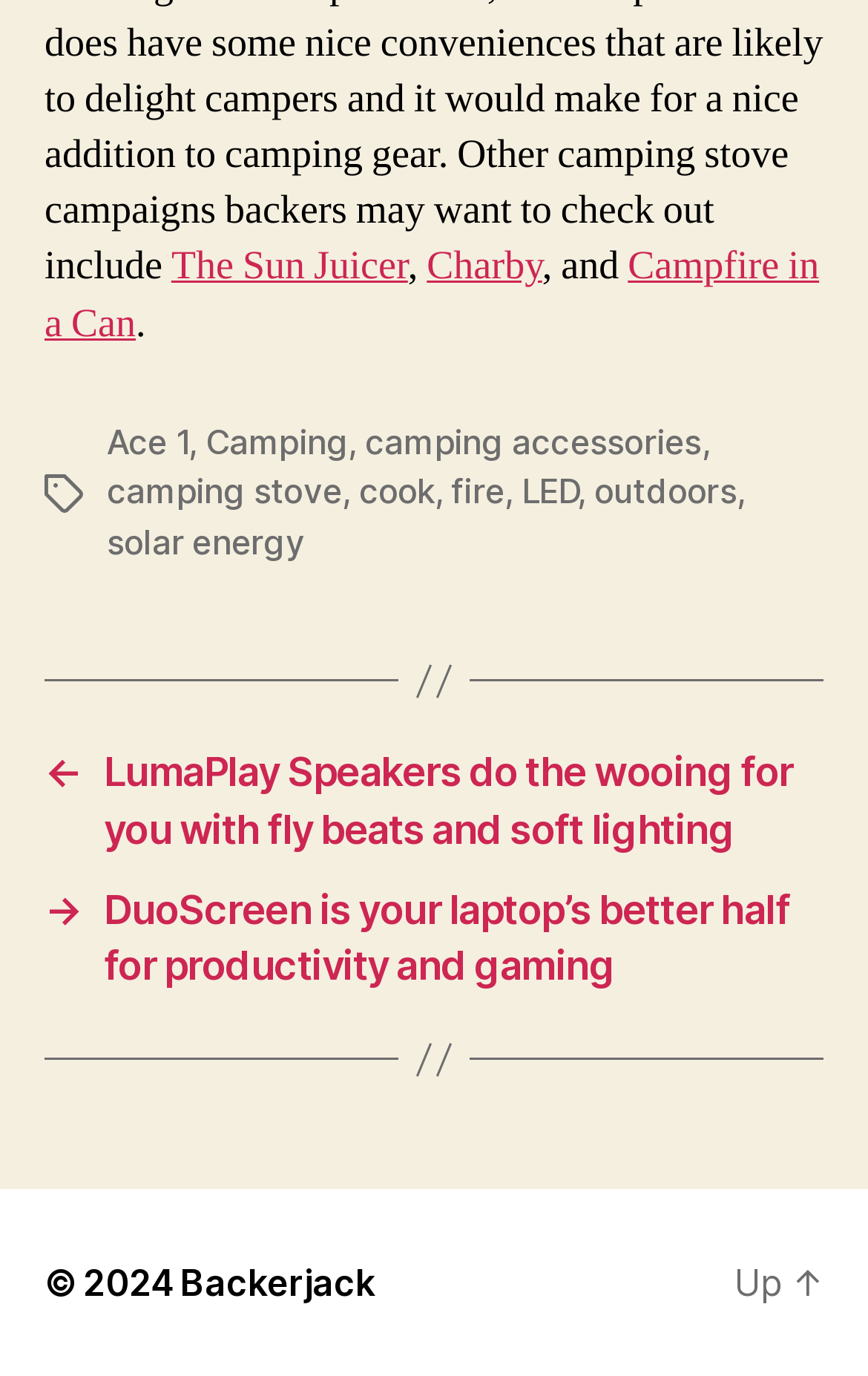What is the last element in the webpage?
Can you provide an in-depth and detailed response to the question?

I analyzed the bounding box coordinates of all elements and found that the element with the highest y2 value is the link 'Up', which means it is located at the bottom of the webpage.